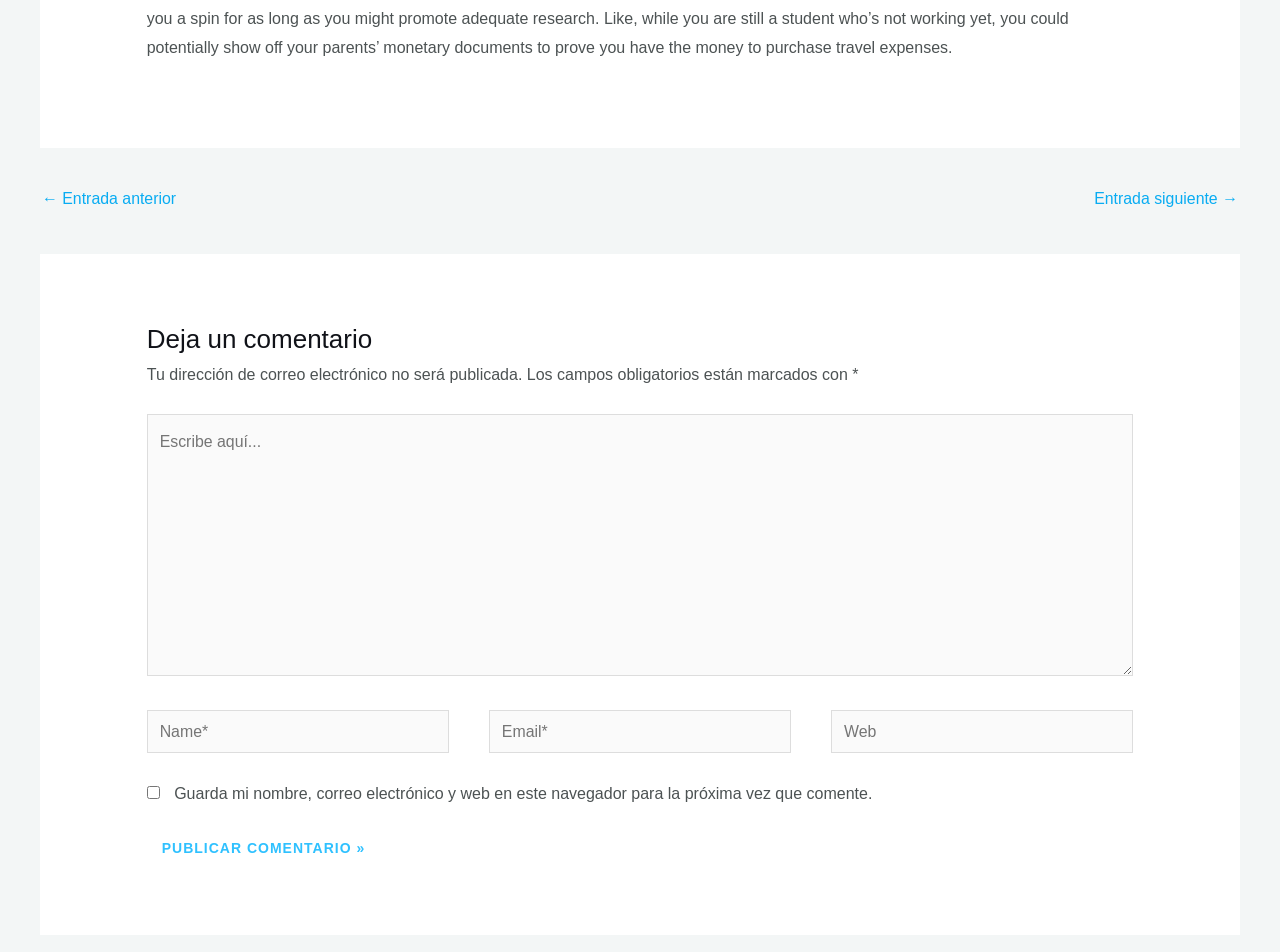How many text fields are there to leave a comment?
Respond with a short answer, either a single word or a phrase, based on the image.

Three